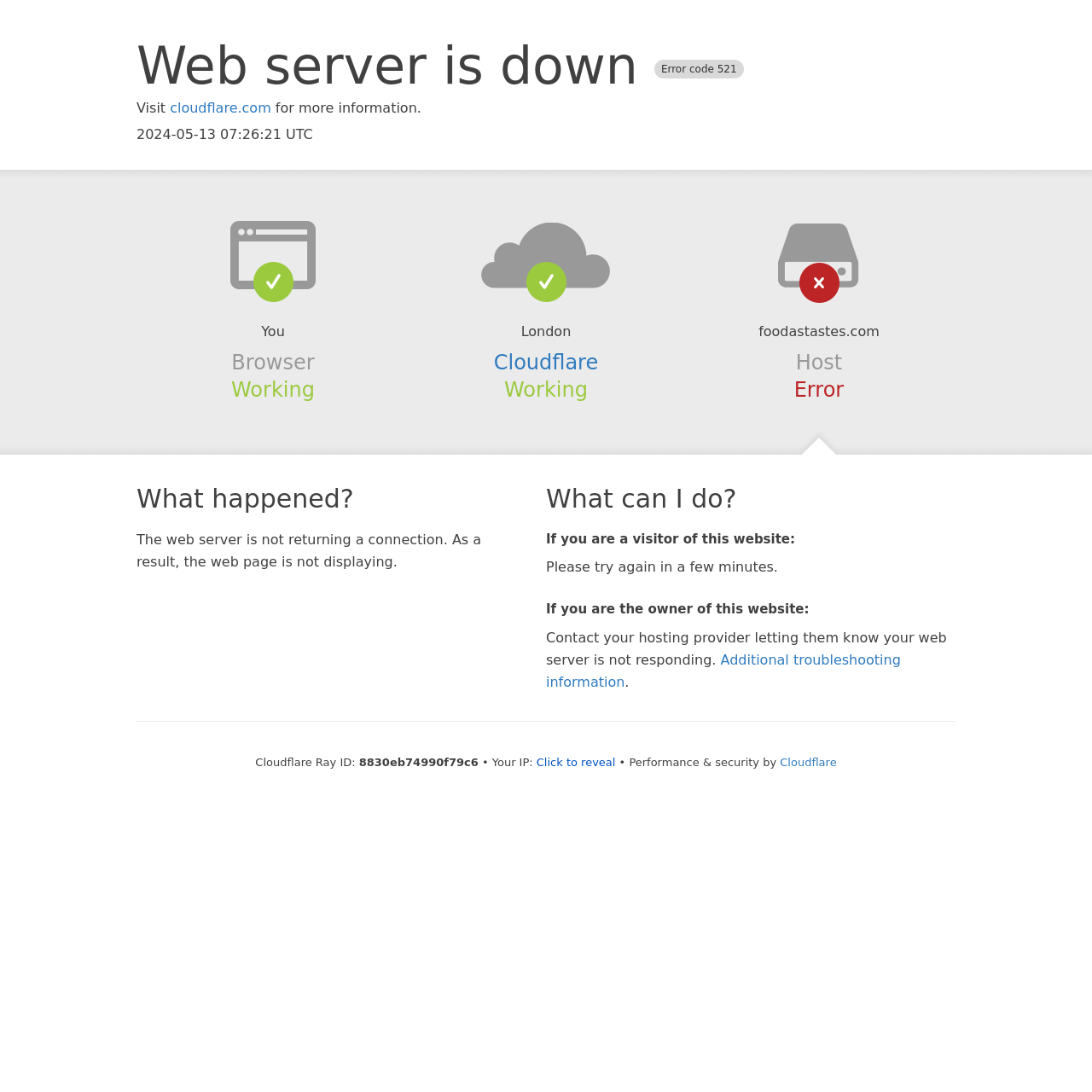Give a detailed account of the webpage.

The webpage appears to be an error page, indicating that the web server is down with an error code 521. At the top of the page, there is a heading that displays the error message "Web server is down Error code 521". Below this heading, there is a link to "cloudflare.com" with a brief description "Visit for more information".

On the left side of the page, there are several sections with headings, including "Browser", "Cloudflare", and "Host". Each section contains brief information about the status of the corresponding component, with "Working" or "Error" indicators.

In the middle of the page, there are two main sections: "What happened?" and "What can I do?". The "What happened?" section explains that the web server is not returning a connection, causing the webpage to not display. The "What can I do?" section provides guidance for visitors and website owners, with instructions to try again in a few minutes or contact the hosting provider.

At the bottom of the page, there is additional information, including a Cloudflare Ray ID, the visitor's IP address, and a button to reveal the IP address. There is also a link to "Additional troubleshooting information" and a credit to Cloudflare for performance and security.